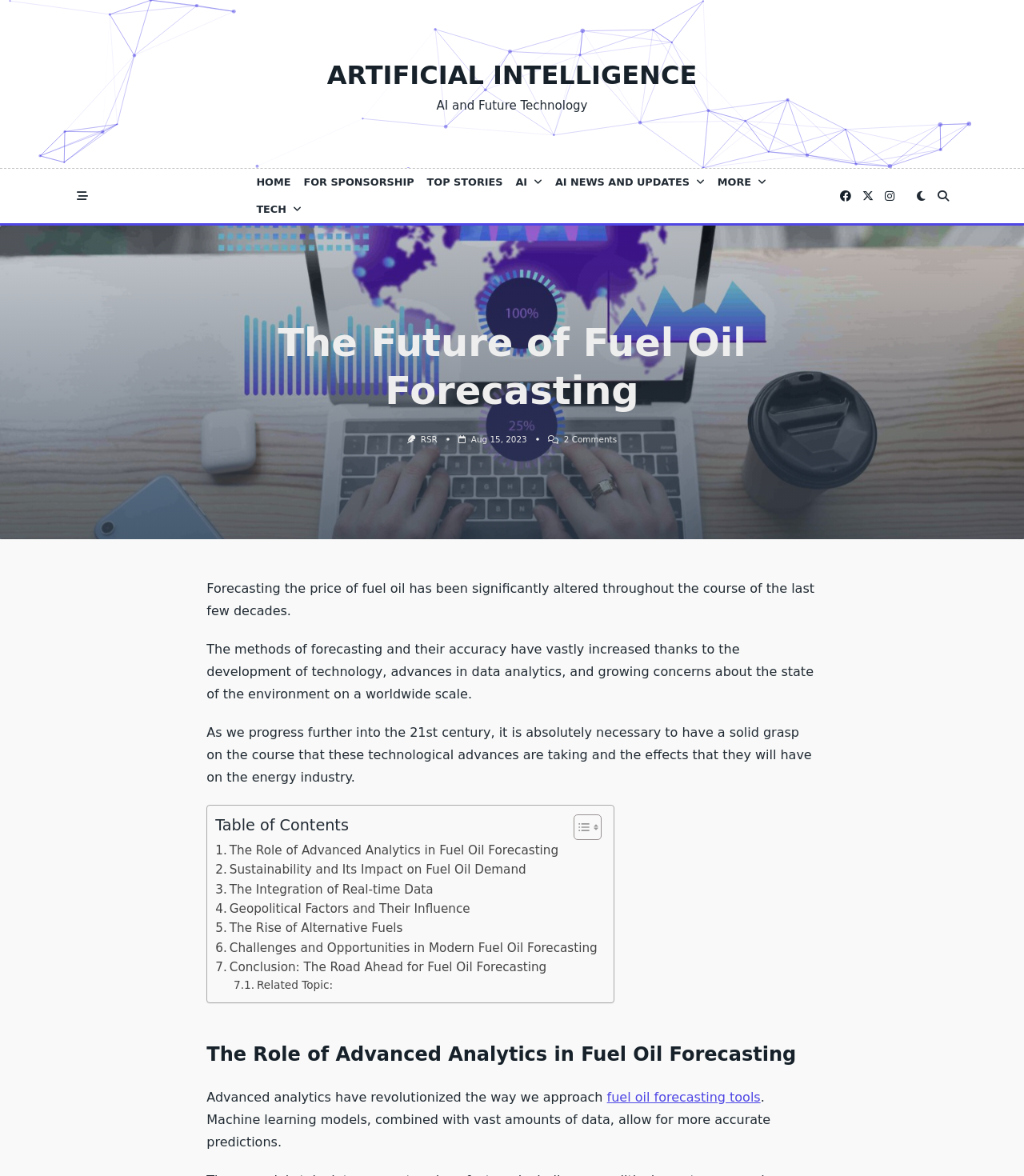Provide a one-word or short-phrase response to the question:
What is the role of advanced analytics in fuel oil forecasting?

More accurate predictions